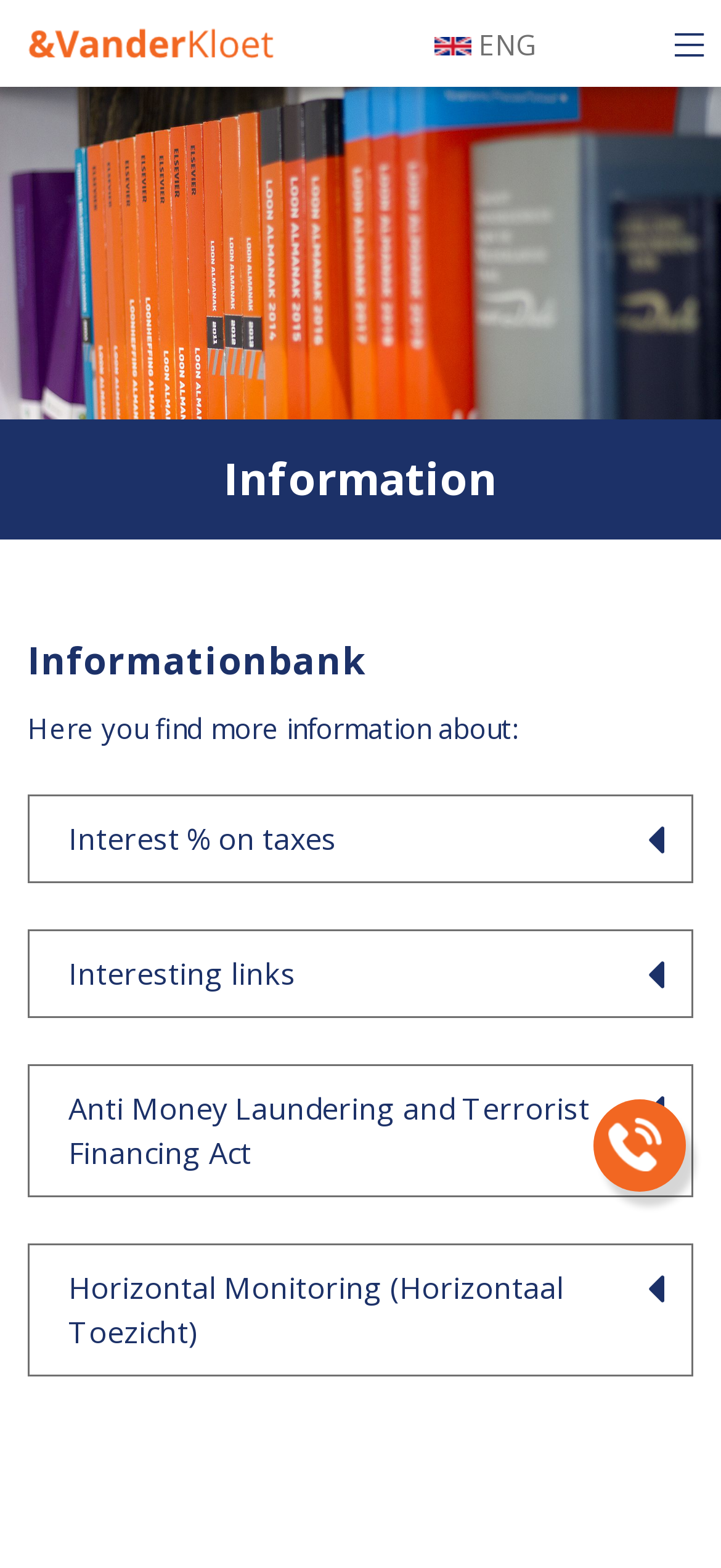What is the second language option?
Based on the image, answer the question with as much detail as possible.

I found the language option links at the top of the page, and the second option is 'ENG', which likely stands for English.